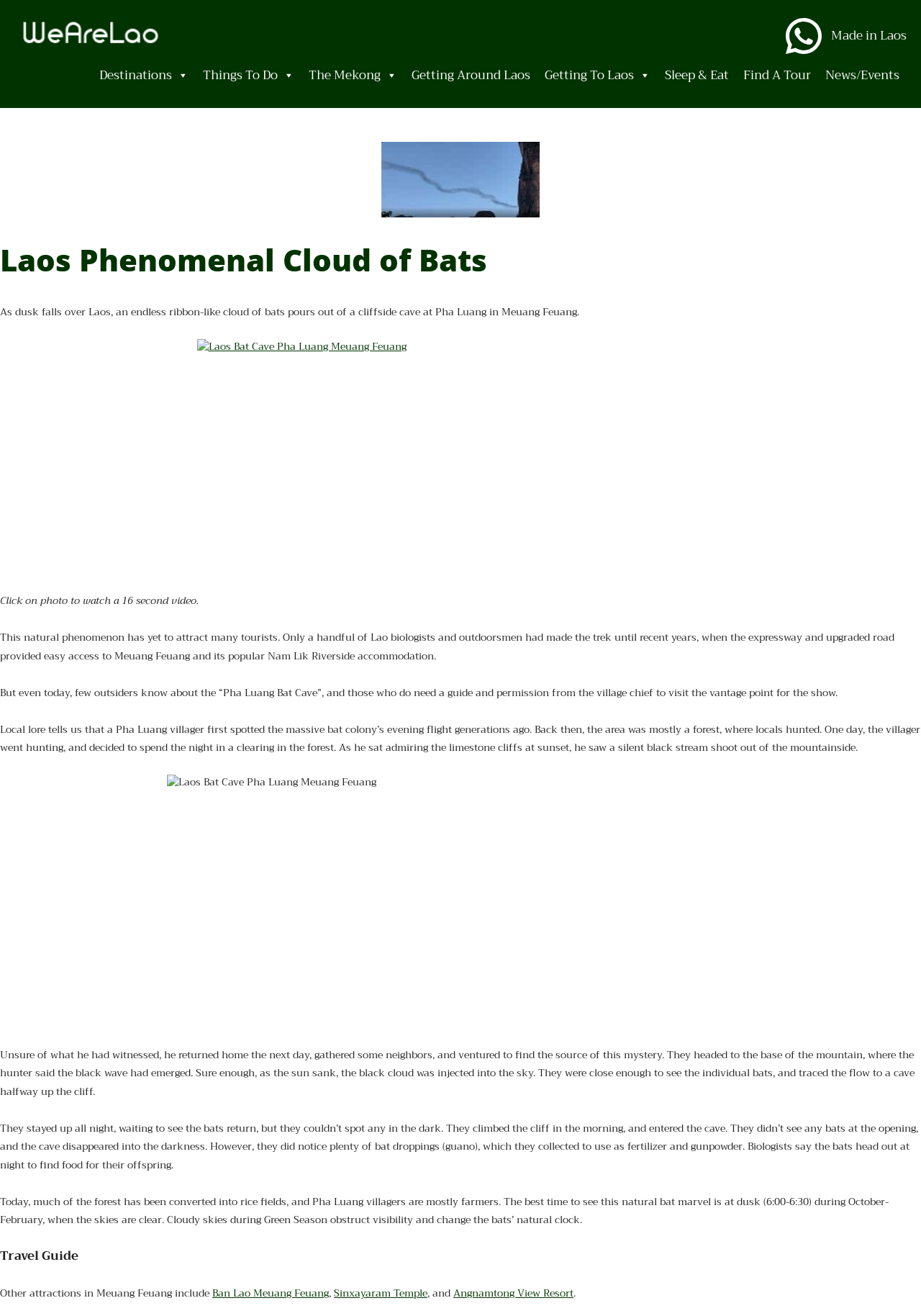What is the natural phenomenon described on this webpage?
Using the visual information from the image, give a one-word or short-phrase answer.

Cloud of bats